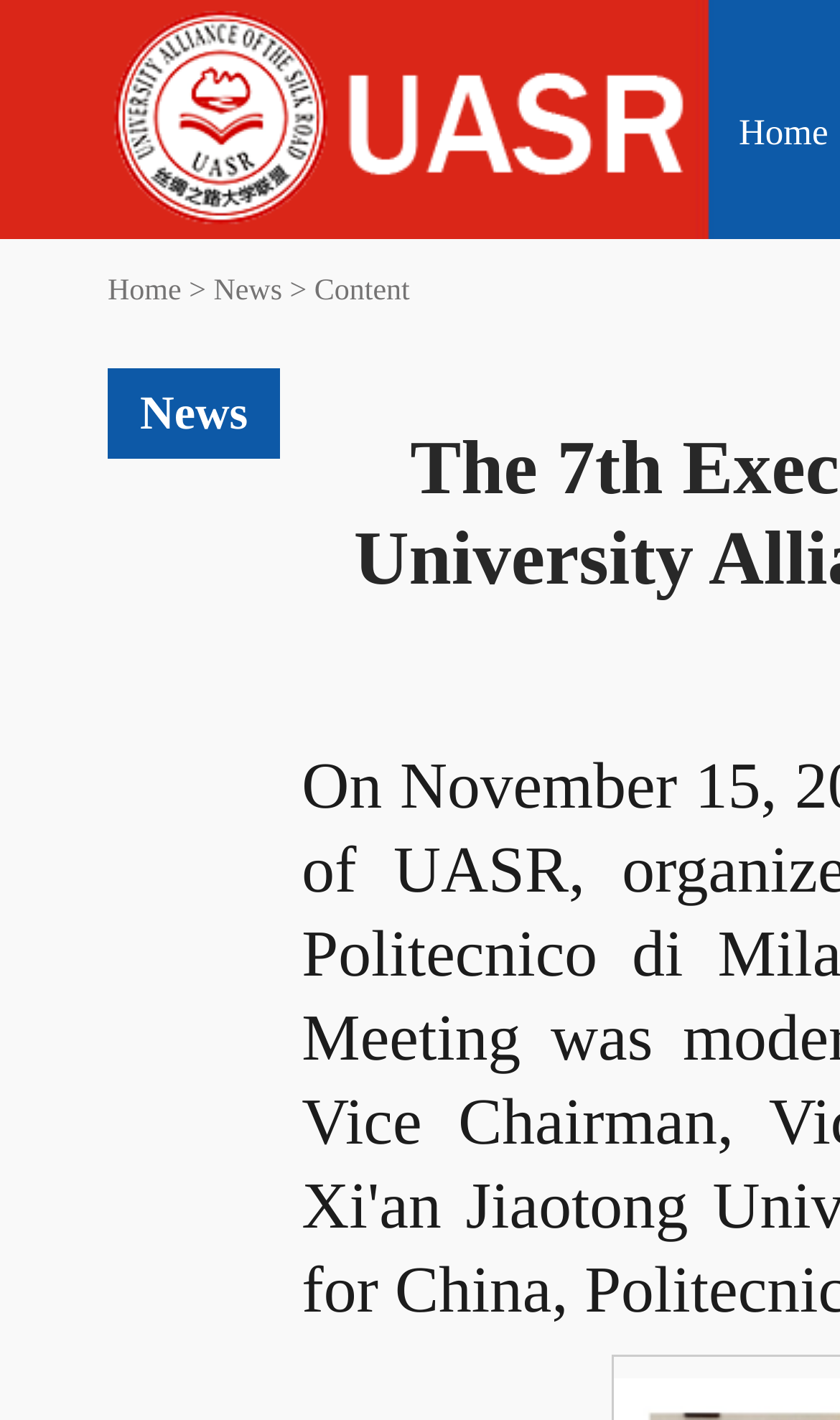Identify the bounding box of the UI element described as follows: "Home". Provide the coordinates as four float numbers in the range of 0 to 1 [left, top, right, bottom].

[0.128, 0.194, 0.216, 0.217]